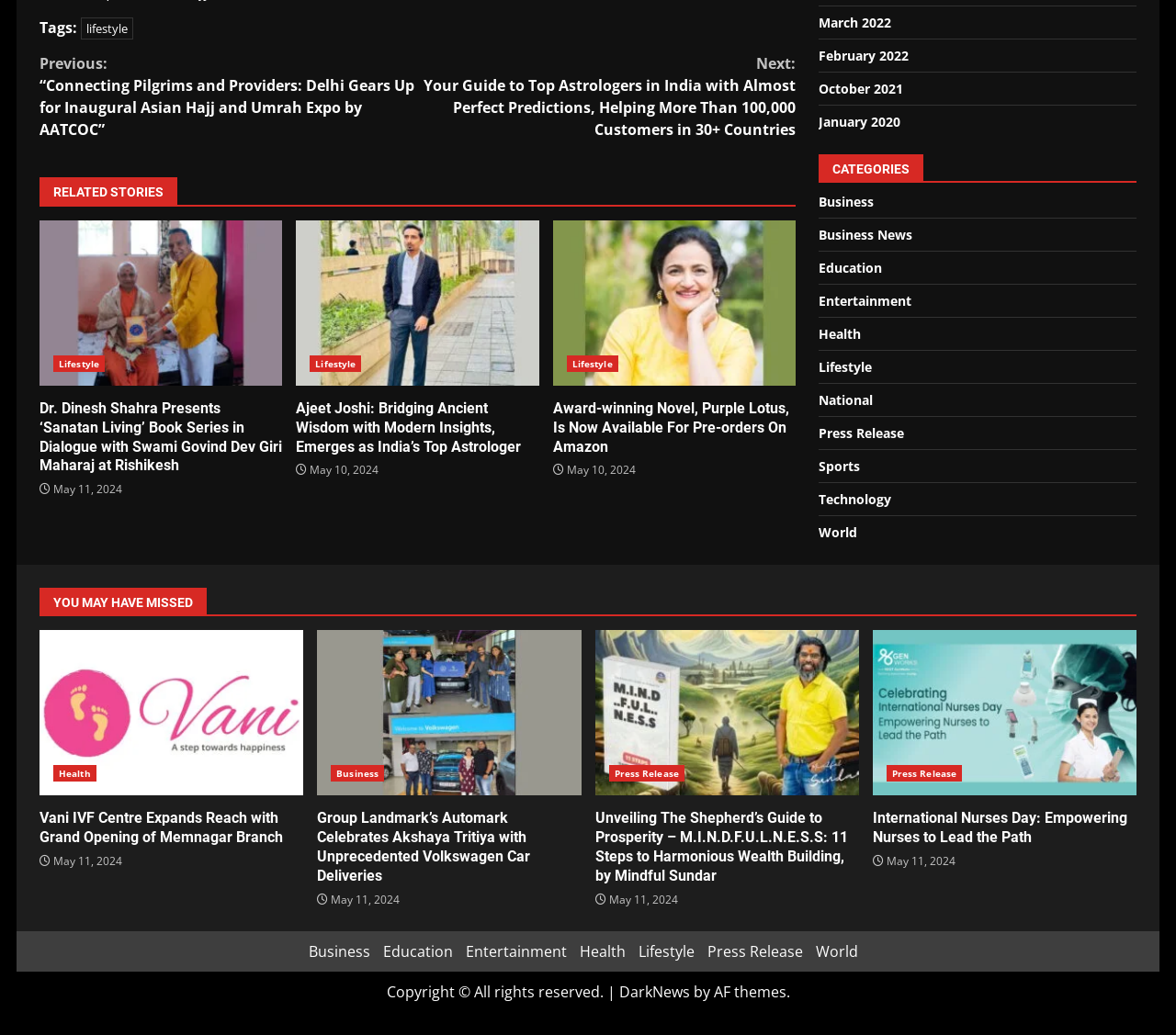Give the bounding box coordinates for this UI element: "Press Release". The coordinates should be four float numbers between 0 and 1, arranged as [left, top, right, bottom].

[0.754, 0.739, 0.818, 0.755]